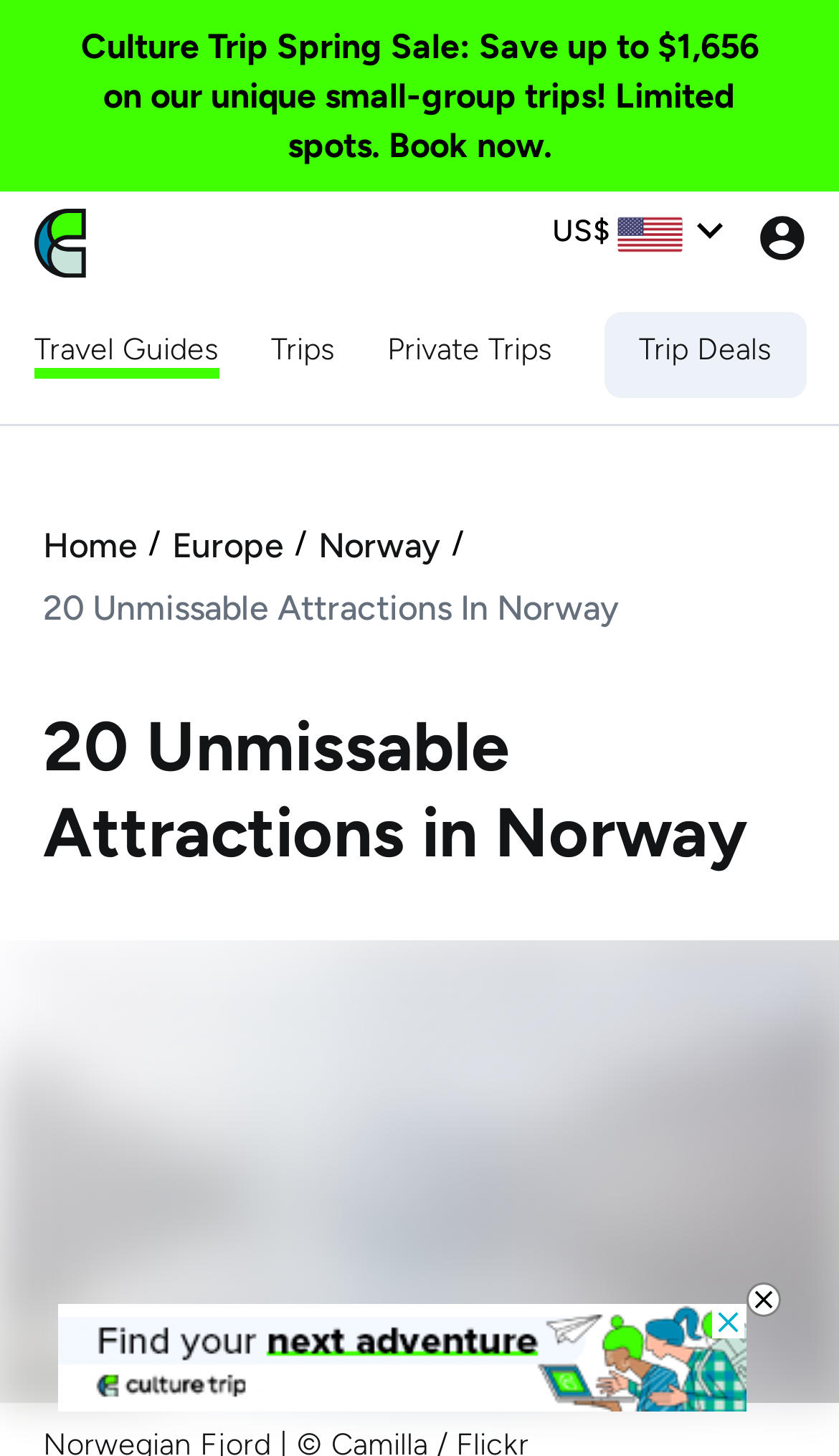Identify and generate the primary title of the webpage.

20 Unmissable Attractions in Norway